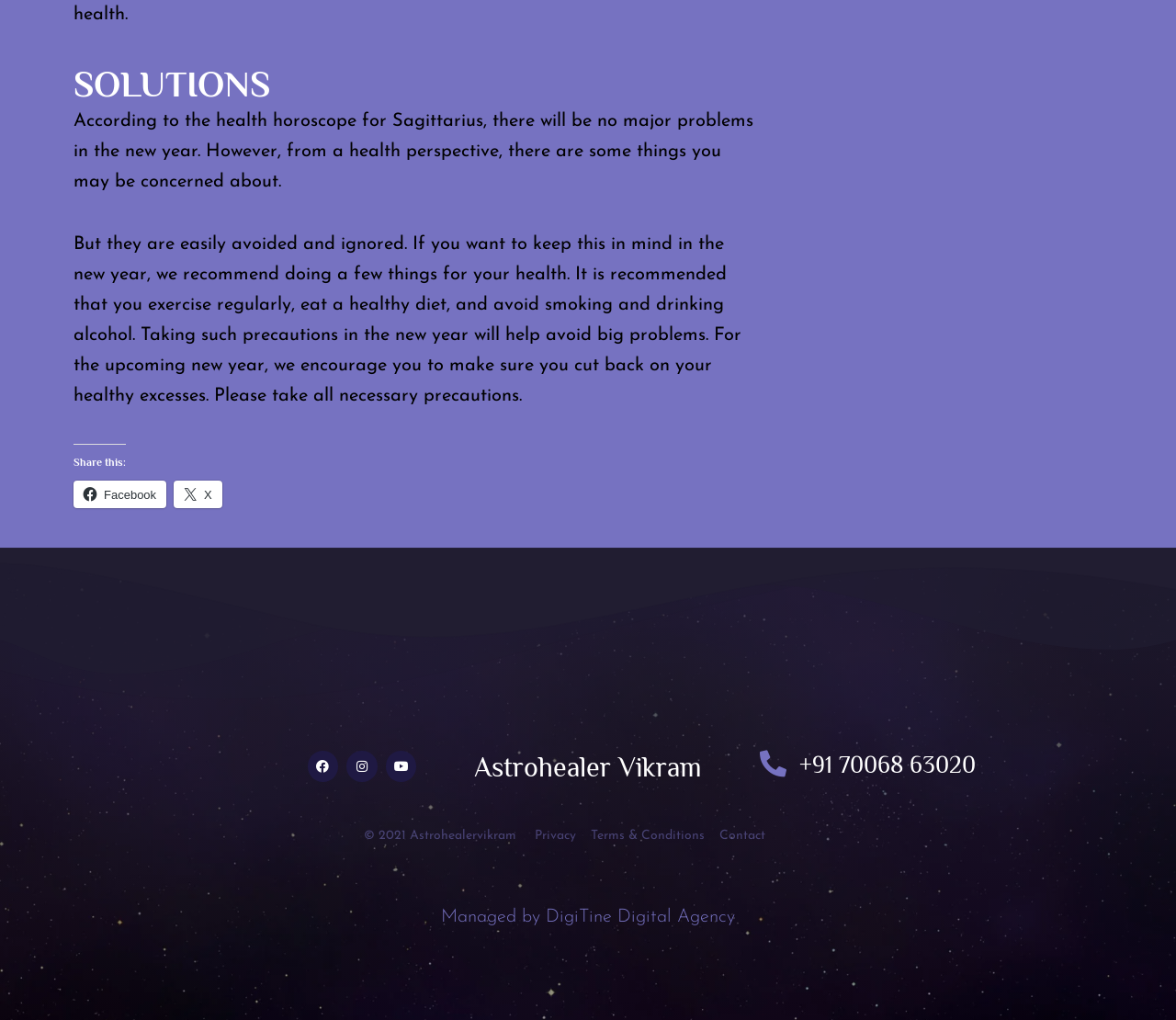Identify the bounding box coordinates for the region to click in order to carry out this instruction: "Search on the website". Provide the coordinates using four float numbers between 0 and 1, formatted as [left, top, right, bottom].

None